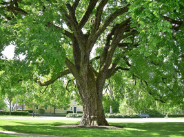Generate a detailed caption that describes the image.

The image showcases a majestic tree proudly standing in a lush green landscape, characterized by its expansive and intricate canopy of vibrant green leaves. The thick trunk suggests age and resilience, while its sprawling branches extend outward, inviting a sense of tranquility and connection with nature. This visual representation complements the accompanying article titled "Your Guide to the Different Types and Diseases of Elm Trees," which likely delves into the significance of trees in our environment, their care, and the various challenges they face. The surrounding area hints at a well-maintained garden, emphasizing the beauty and harmony that trees contribute to outdoor spaces.